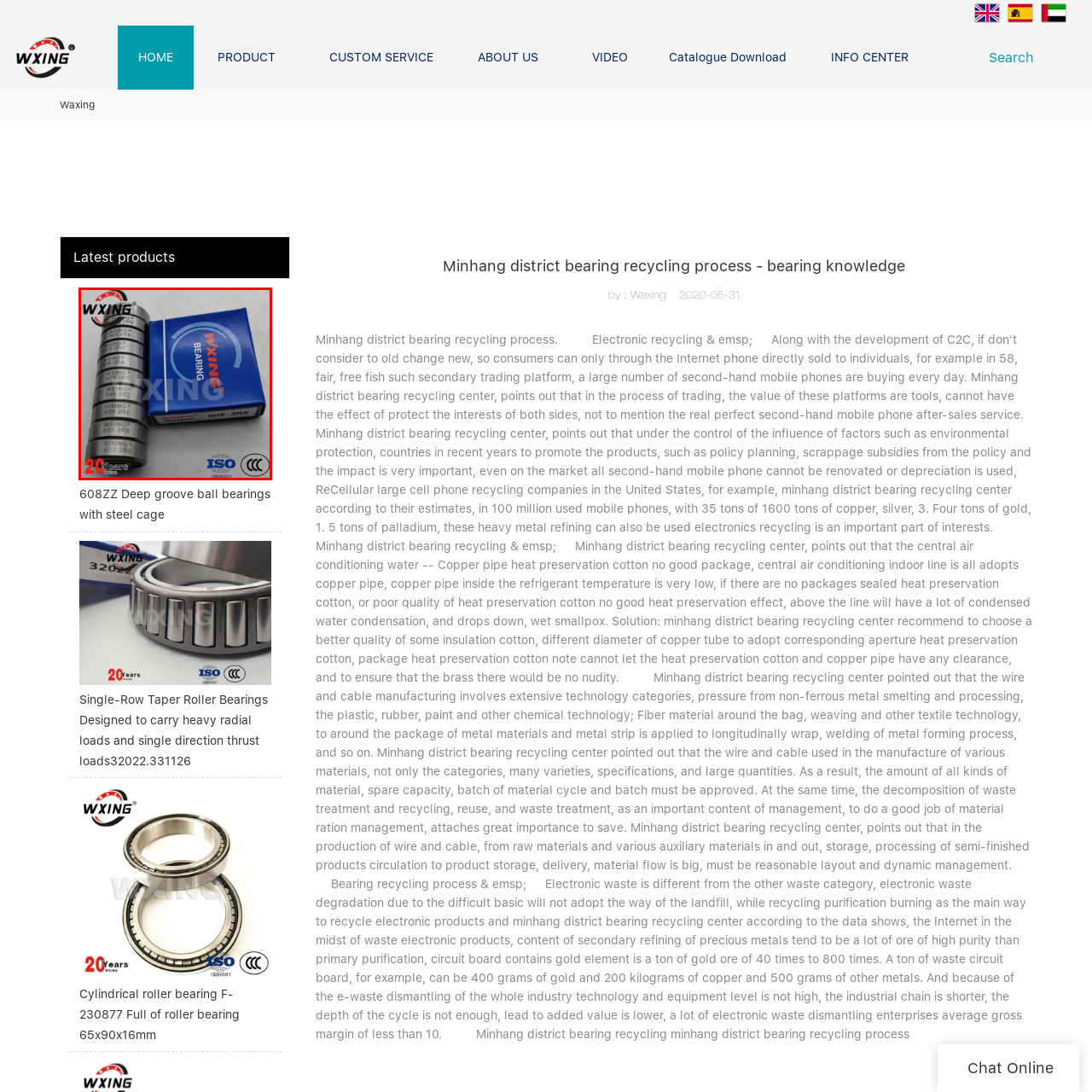Observe the area inside the red box, What certification symbols are displayed on the packaging? Respond with a single word or phrase.

ISO certification symbols